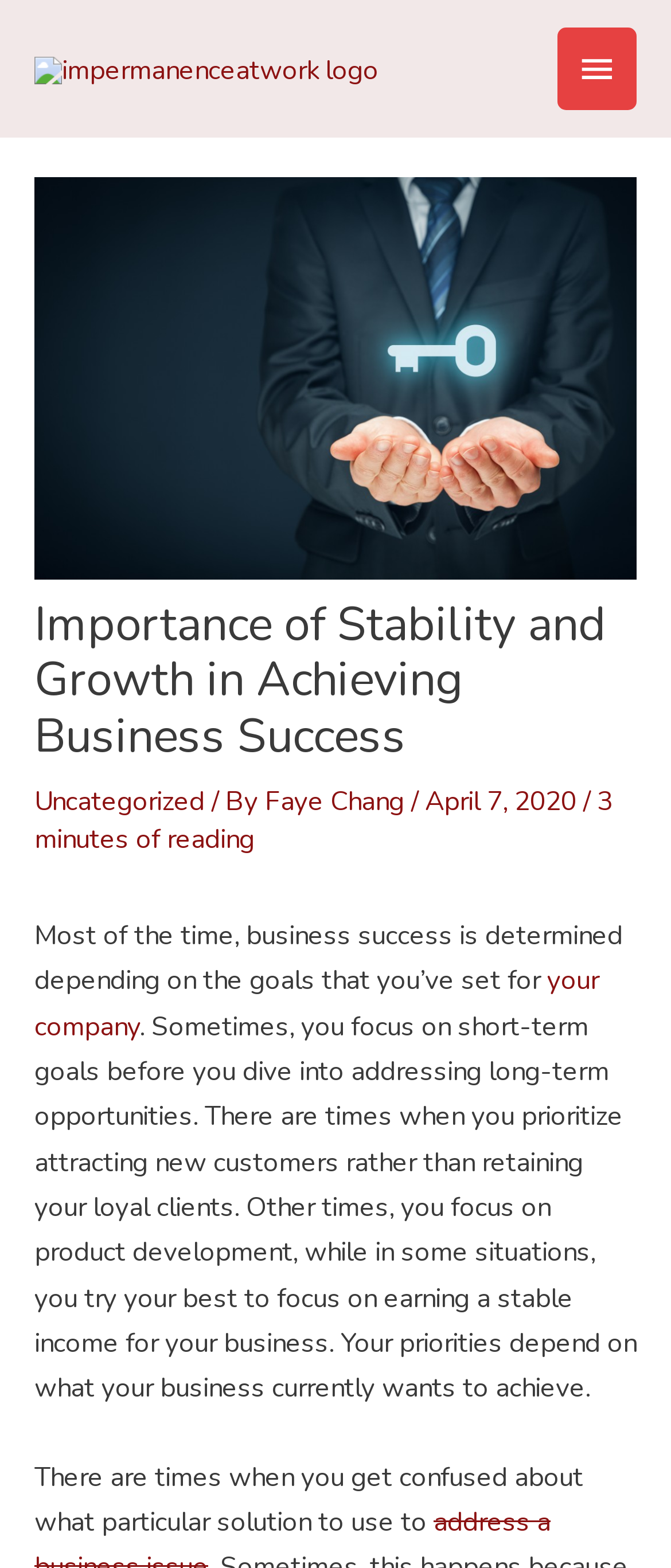Write an exhaustive caption that covers the webpage's main aspects.

The webpage is about the importance of growth and stability for business success. At the top left corner, there is a logo of "Impermanence at Work" with a link to the main page. Next to it, on the top right corner, there is a main menu button that expands to show the primary menu.

Below the logo, there is a header section that takes up most of the width of the page. It contains an image related to the key to success, a heading that reads "Importance of Stability and Growth in Achieving Business Success", and some metadata about the article, including the category "Uncategorized", the author "Faye Chang", the date "April 7, 2020", and the estimated reading time "3 minutes of reading".

The main content of the webpage starts below the header section. It consists of several paragraphs of text that discuss the importance of setting goals for business success. The text explains that business priorities depend on what the business wants to achieve, and that sometimes, businesses focus on short-term goals, while other times, they prioritize long-term opportunities. The text also mentions that businesses may focus on attracting new customers, retaining loyal clients, product development, or earning a stable income.

There are 2 images on the page, one is the logo of "Impermanence at Work" and the other is an image related to the key to success. There are 4 links on the page, one is the logo link, one is the main menu button, and two are links within the text, one to "your company" and the other is not specified. There are 5 buttons on the page, one is the main menu button, and the others are not specified.